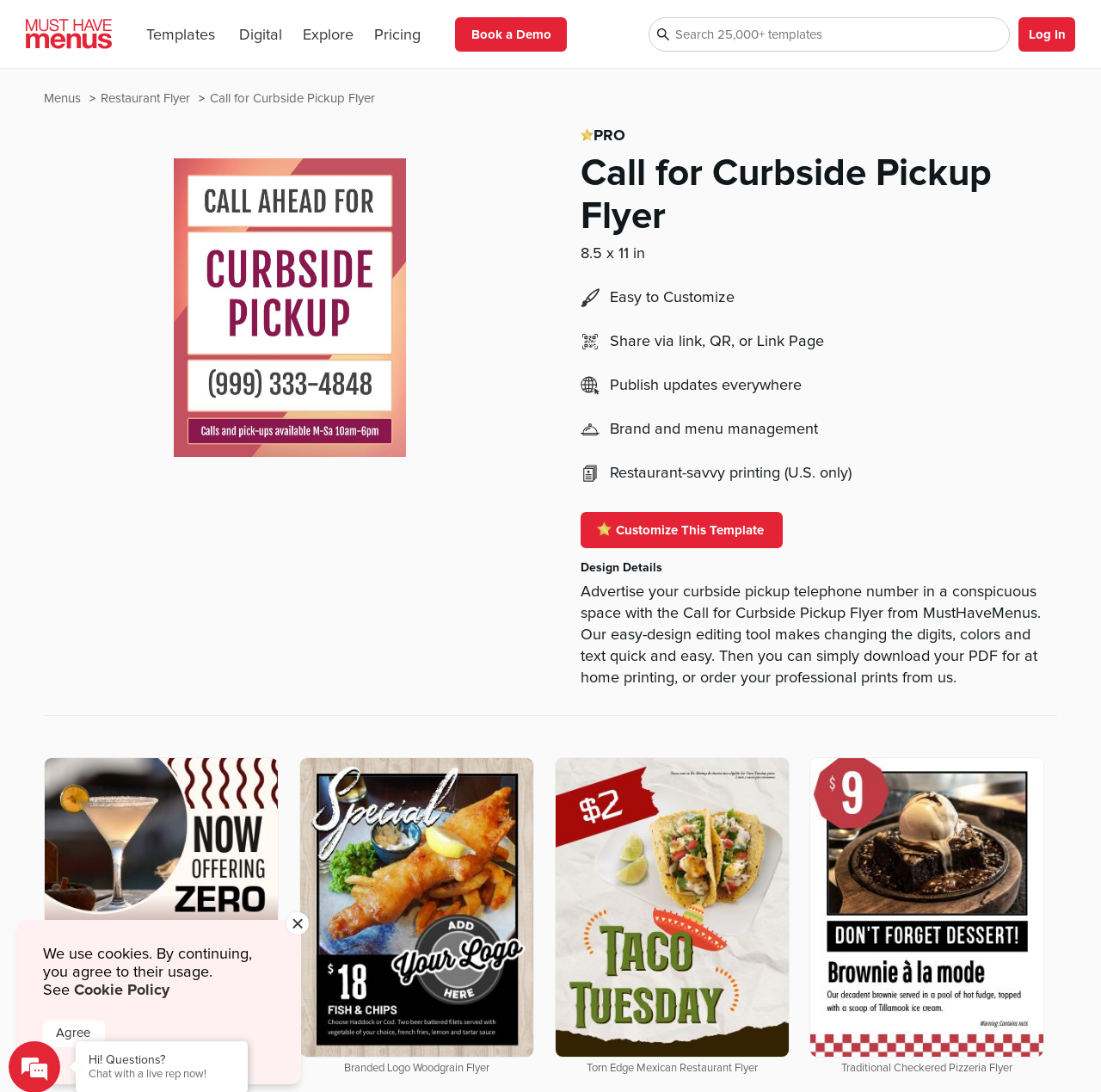Can you specify the bounding box coordinates of the area that needs to be clicked to fulfill the following instruction: "Click the 'Templates' button"?

[0.125, 0.017, 0.203, 0.045]